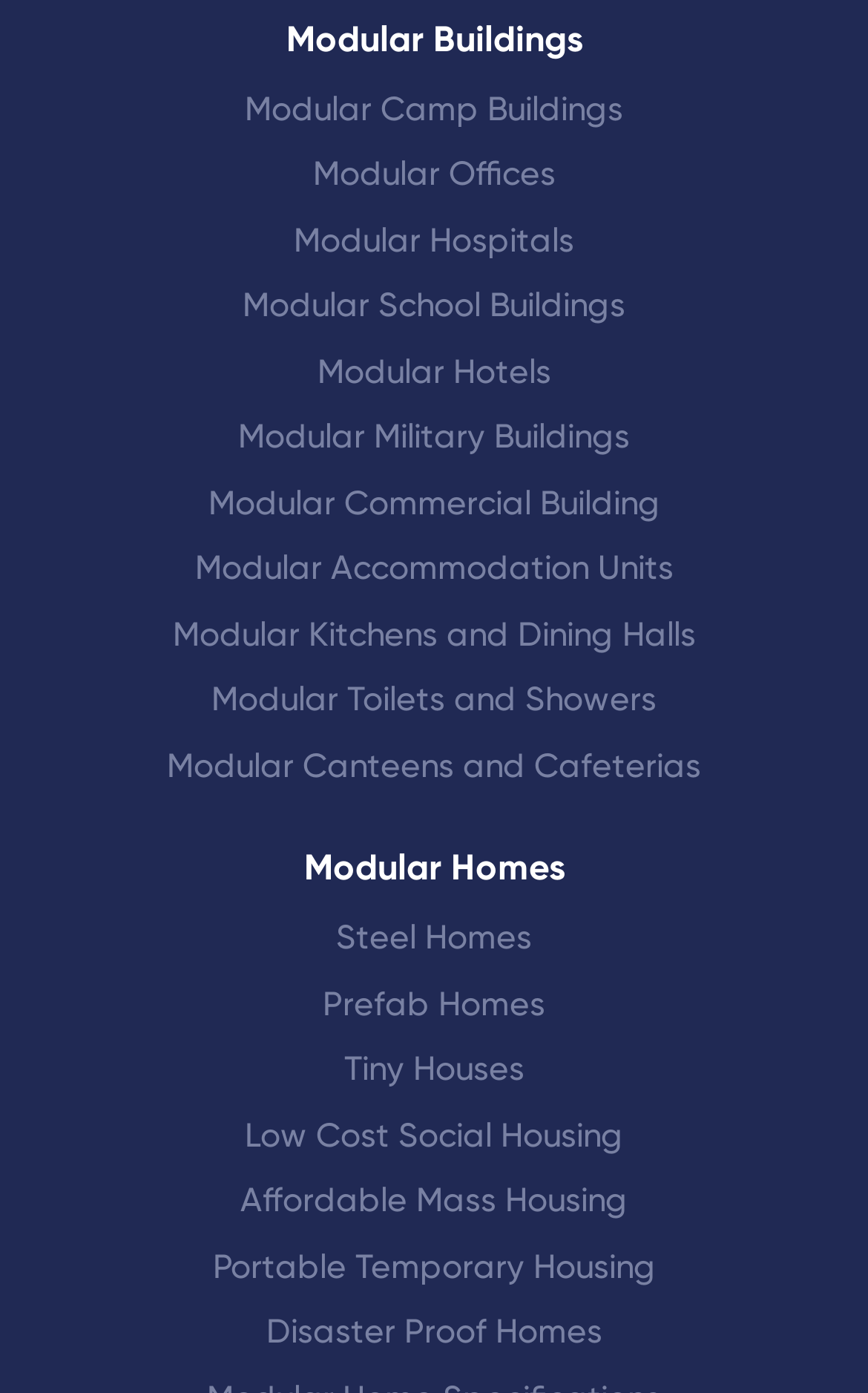Use a single word or phrase to answer the question:
What is 'Tiny Houses' related to?

Modular Homes